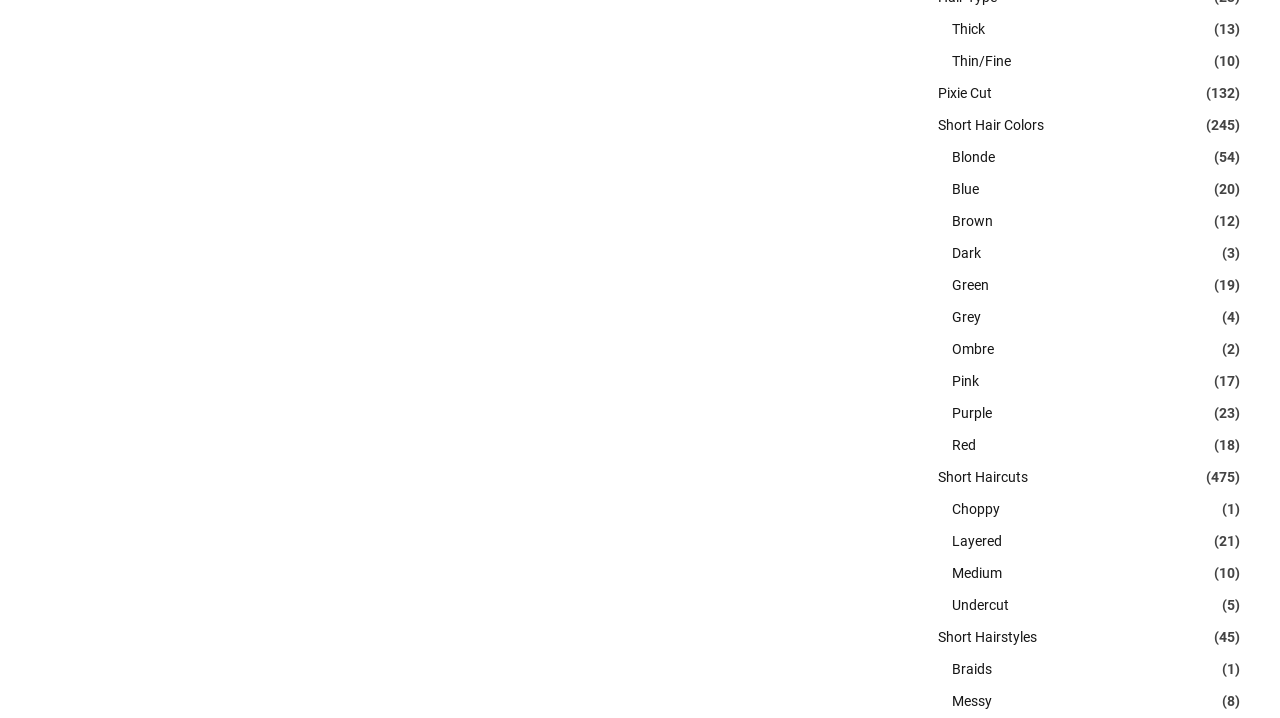How many options are there for the color Green?
Please provide a single word or phrase as your answer based on the image.

19